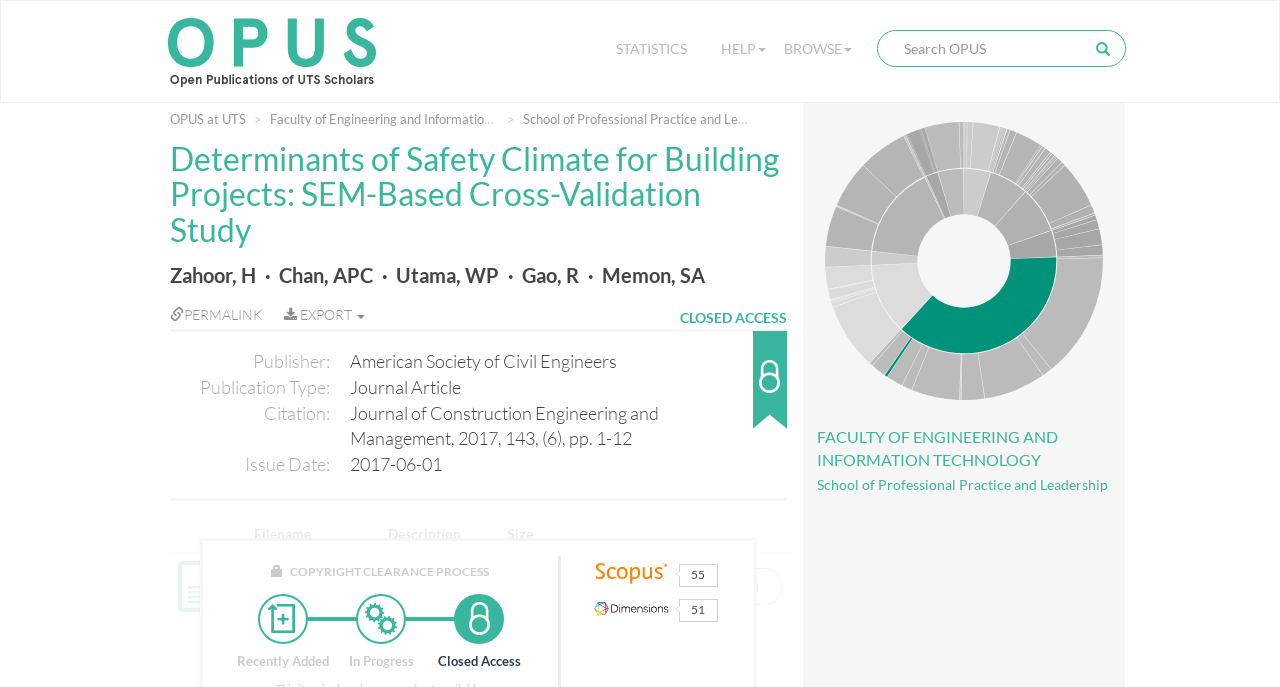Specify the bounding box coordinates of the element's region that should be clicked to achieve the following instruction: "Check copyright clearance process". The bounding box coordinates consist of four float numbers between 0 and 1, in the format [left, top, right, bottom].

[0.225, 0.82, 0.382, 0.842]